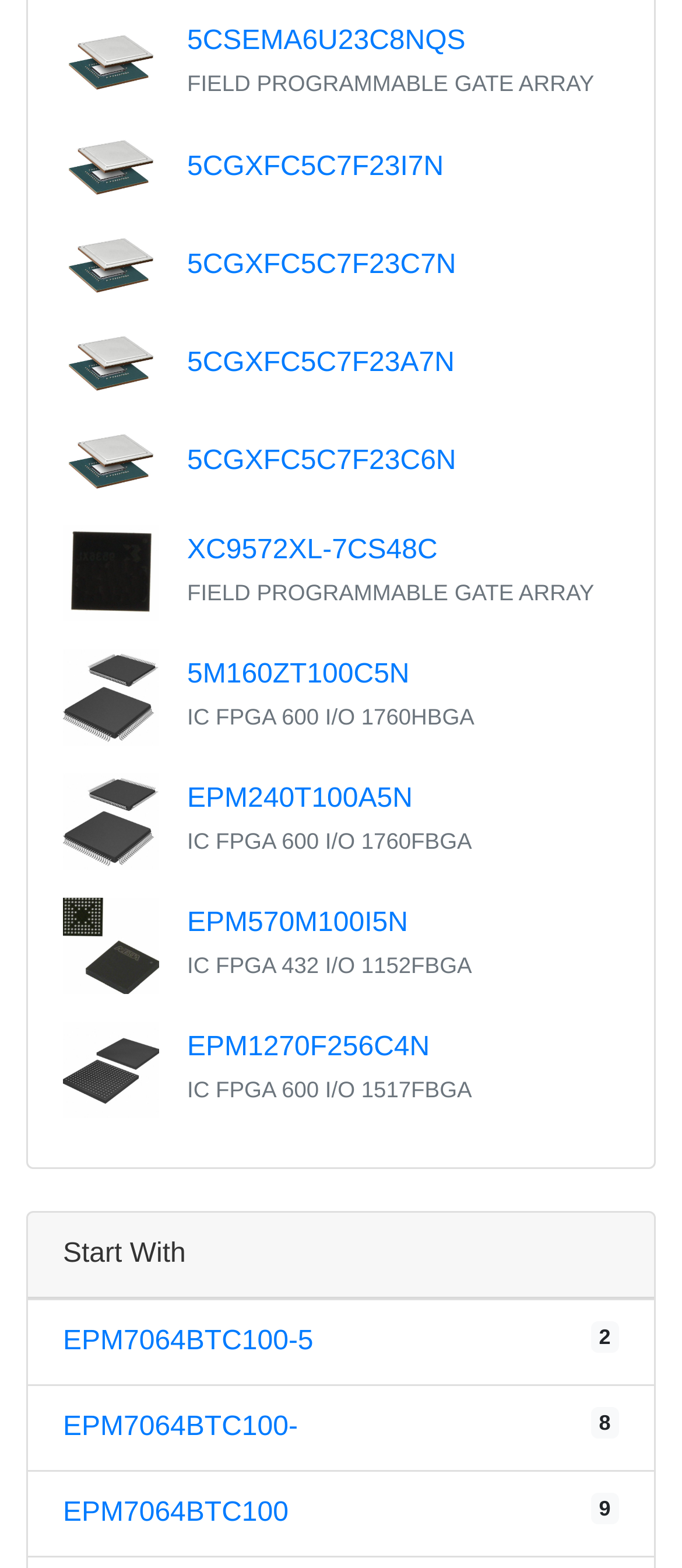How many products have 'FIELD PROGRAMMABLE GATE ARRAY' in their description?
Please answer the question with a single word or phrase, referencing the image.

2